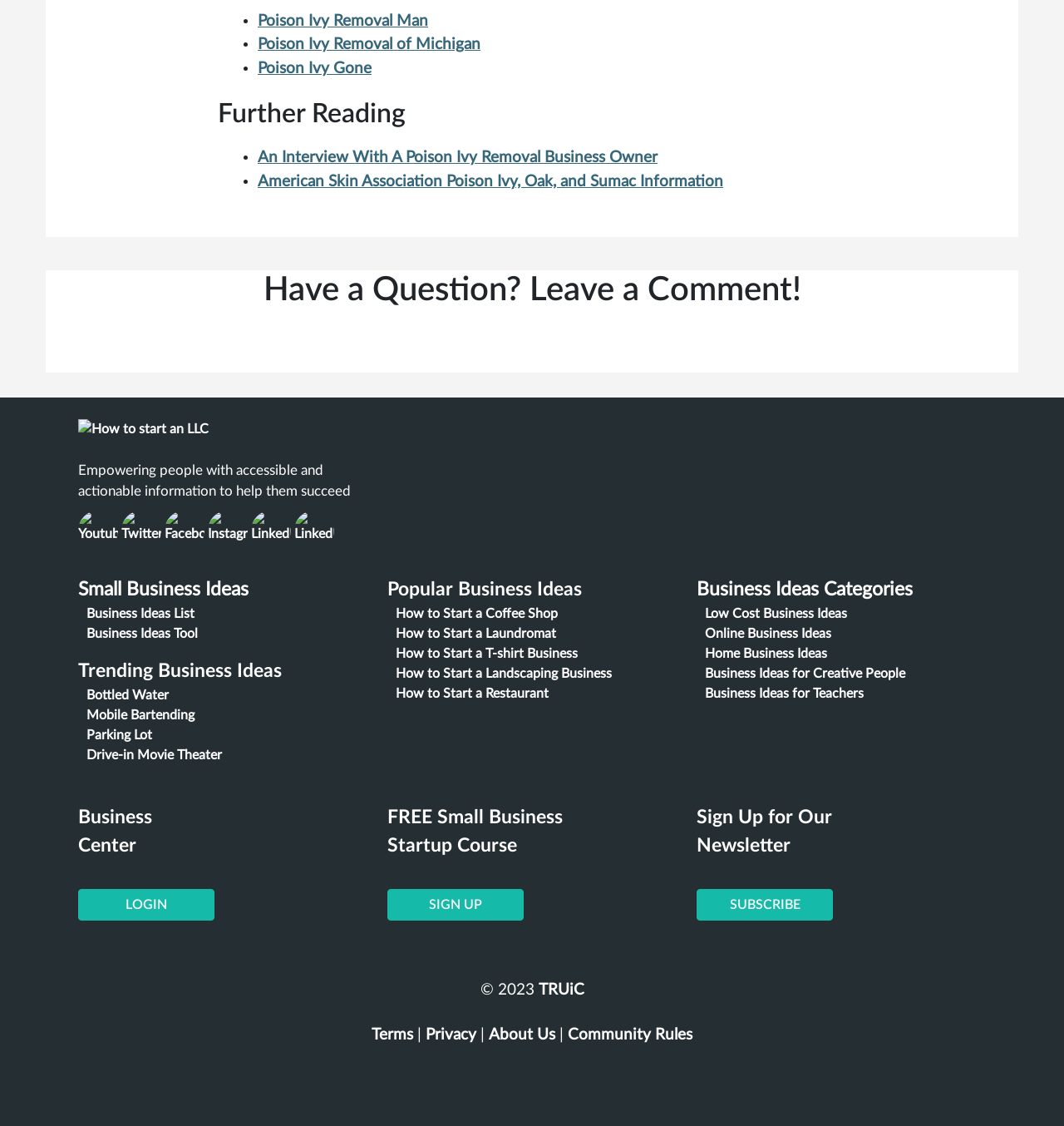What is the title of the 'Further Reading' section?
Using the picture, provide a one-word or short phrase answer.

Further Reading